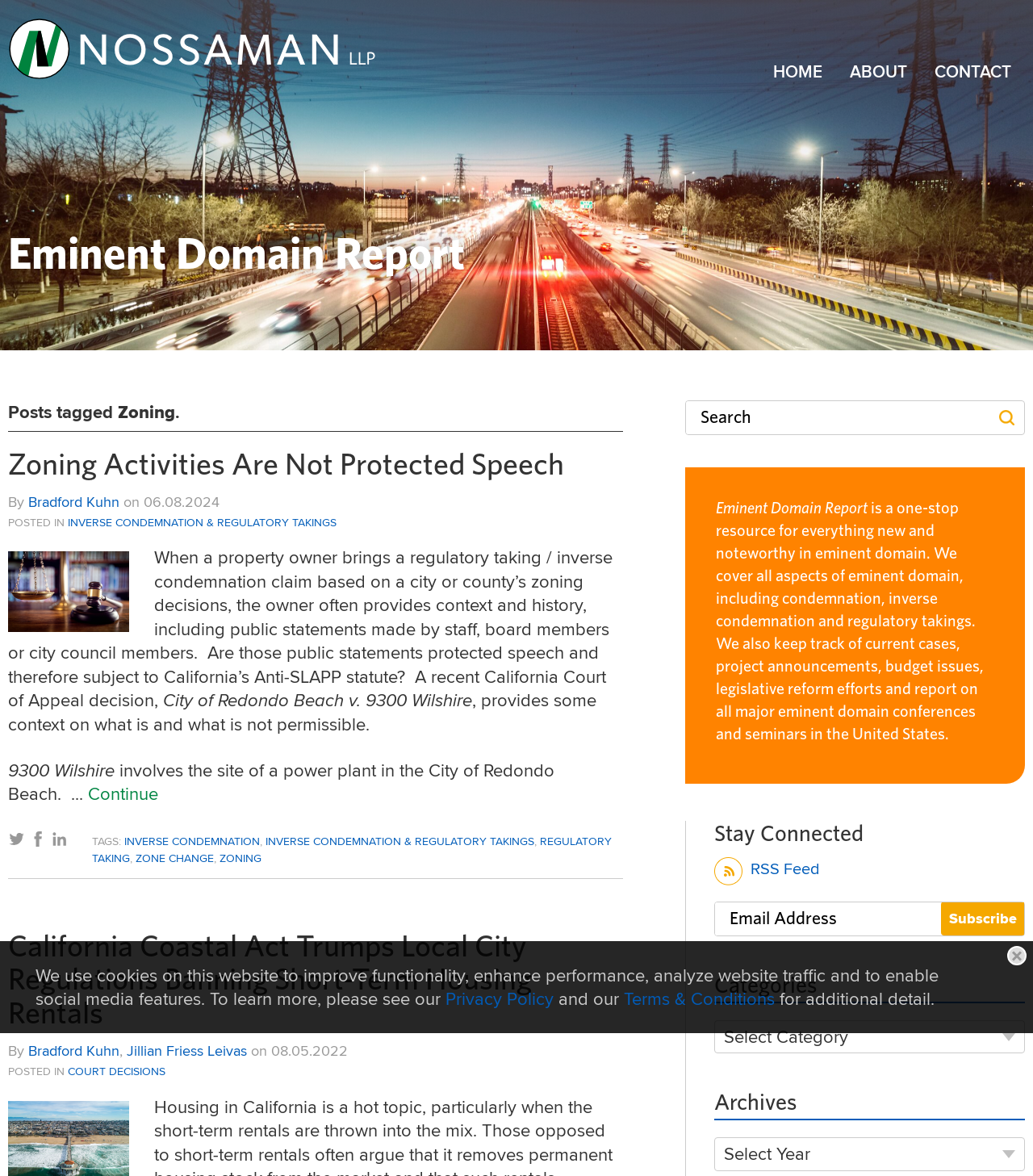Specify the bounding box coordinates for the region that must be clicked to perform the given instruction: "View the categories".

[0.701, 0.872, 0.983, 0.892]